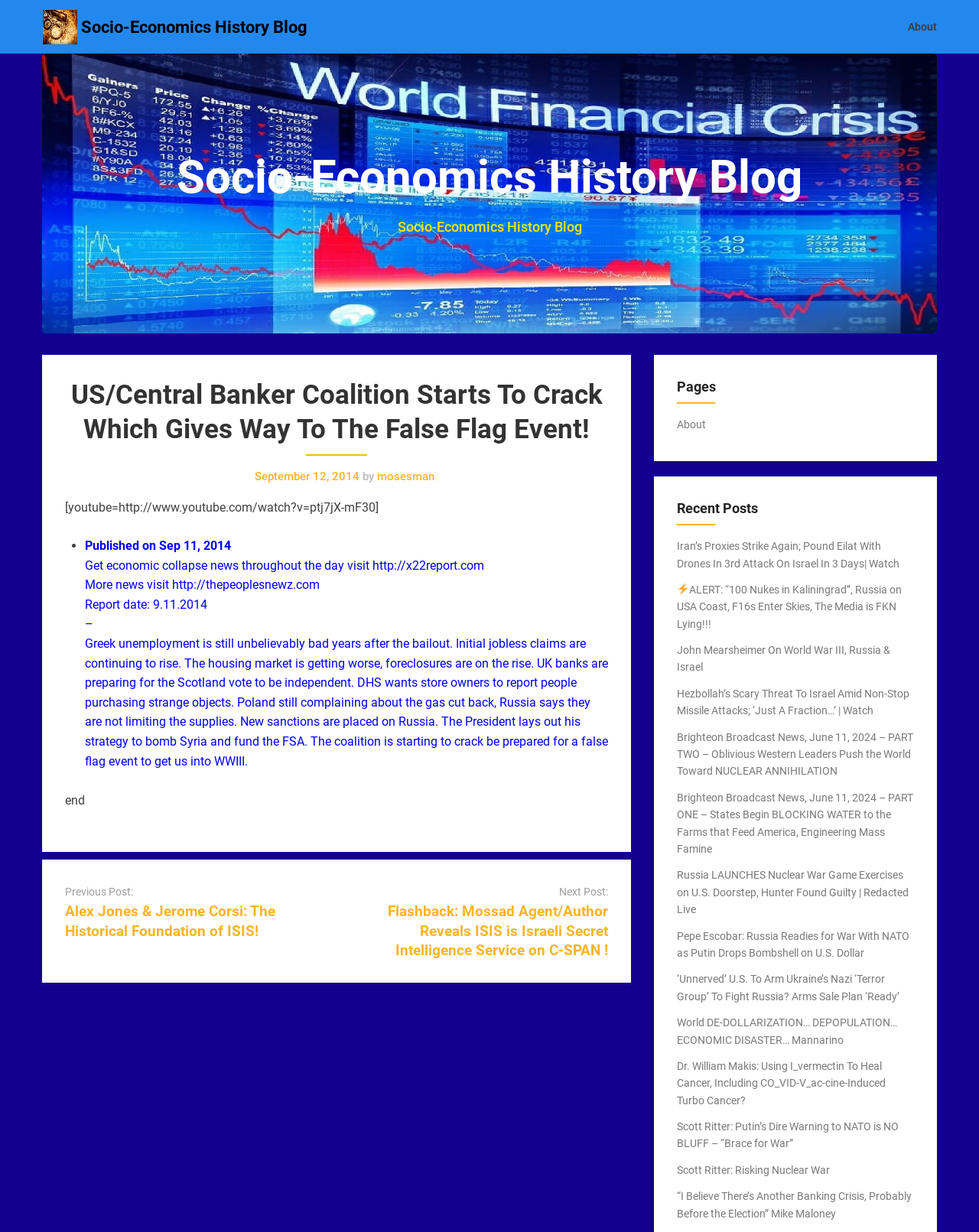Please reply to the following question with a single word or a short phrase:
What is the purpose of the link 'http://x22report.com'?

Get economic collapse news